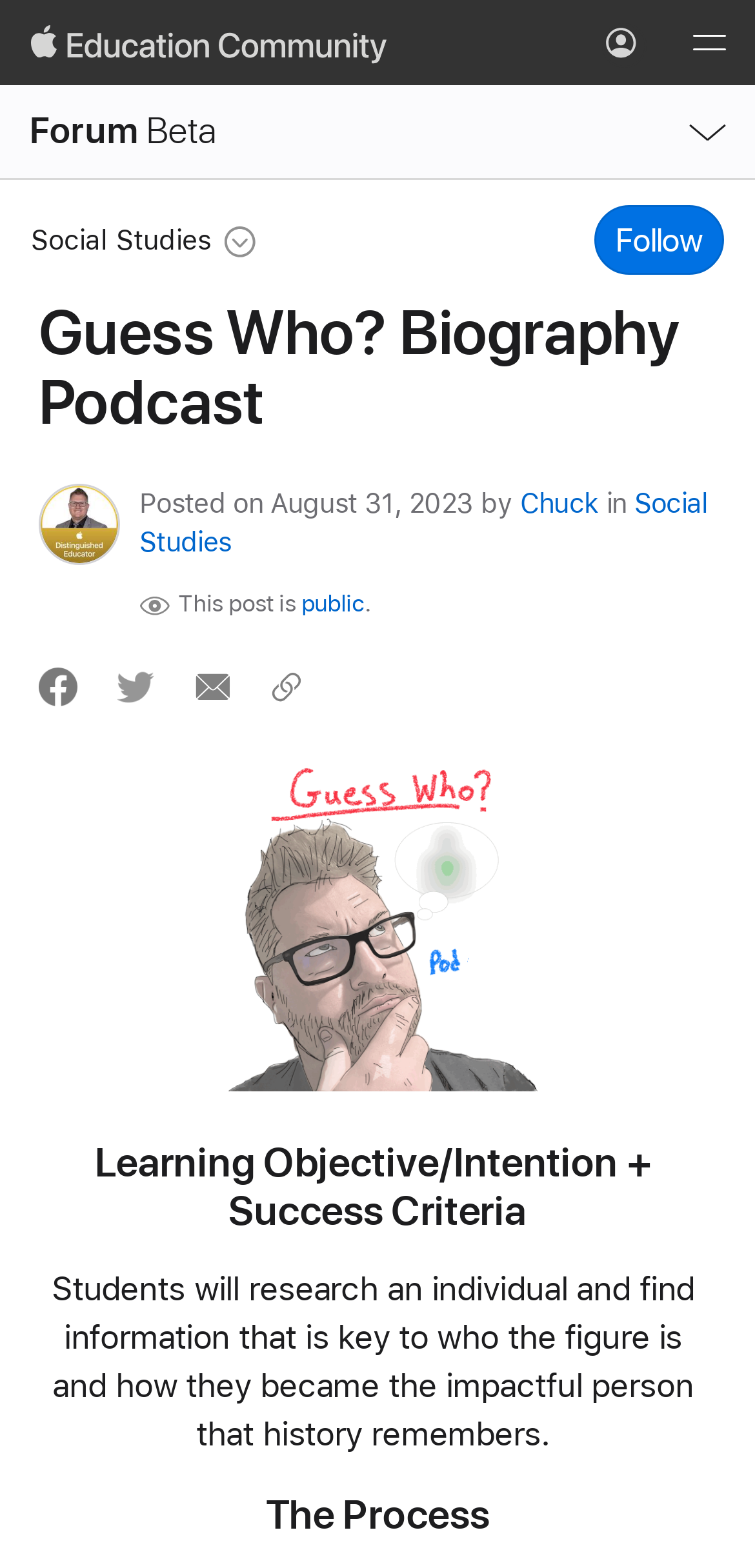Give a one-word or phrase response to the following question: What is the category of the podcast?

Social Studies